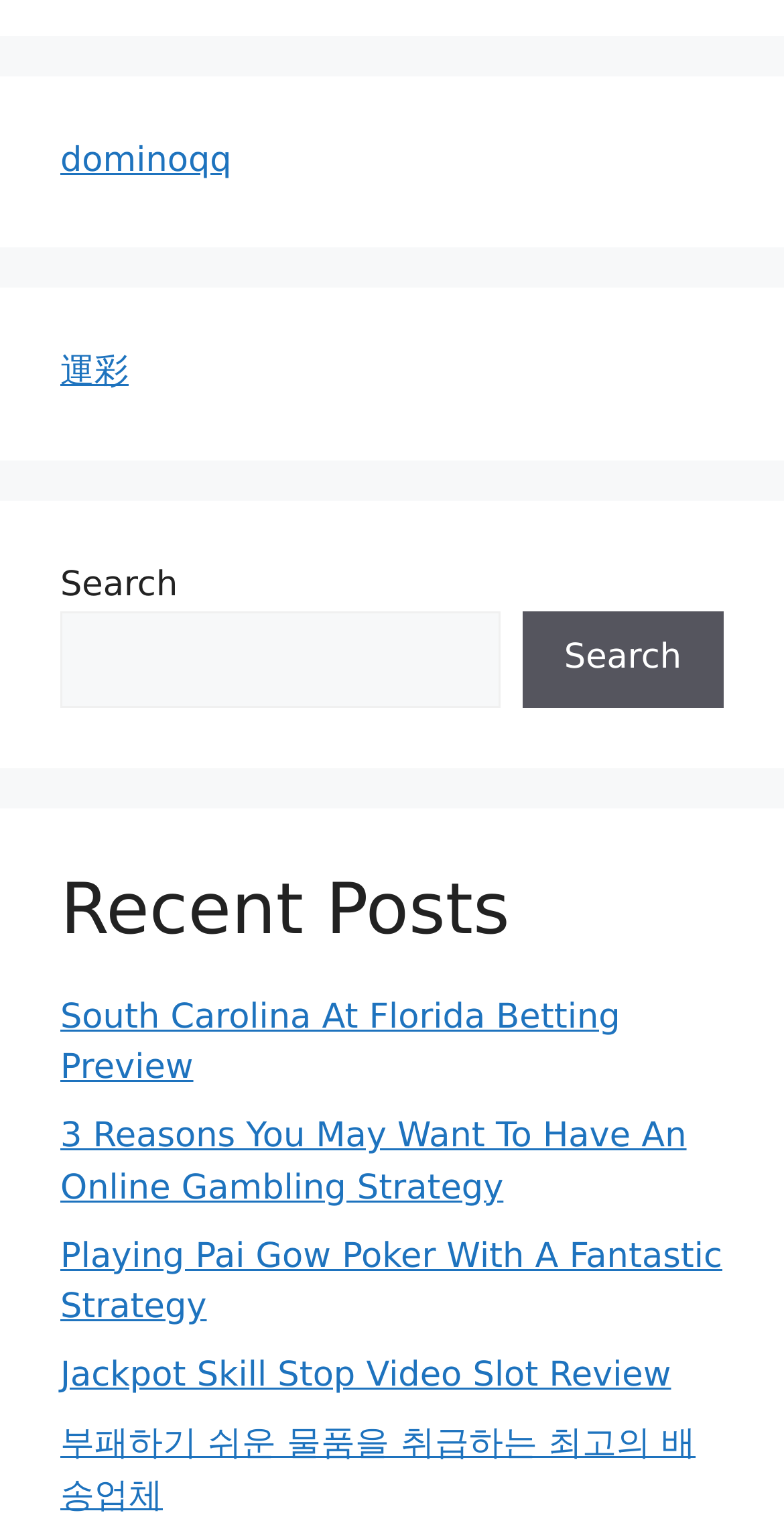Please specify the bounding box coordinates of the clickable region necessary for completing the following instruction: "Click on 'South Carolina At Florida Betting Preview'". The coordinates must consist of four float numbers between 0 and 1, i.e., [left, top, right, bottom].

[0.077, 0.656, 0.791, 0.716]